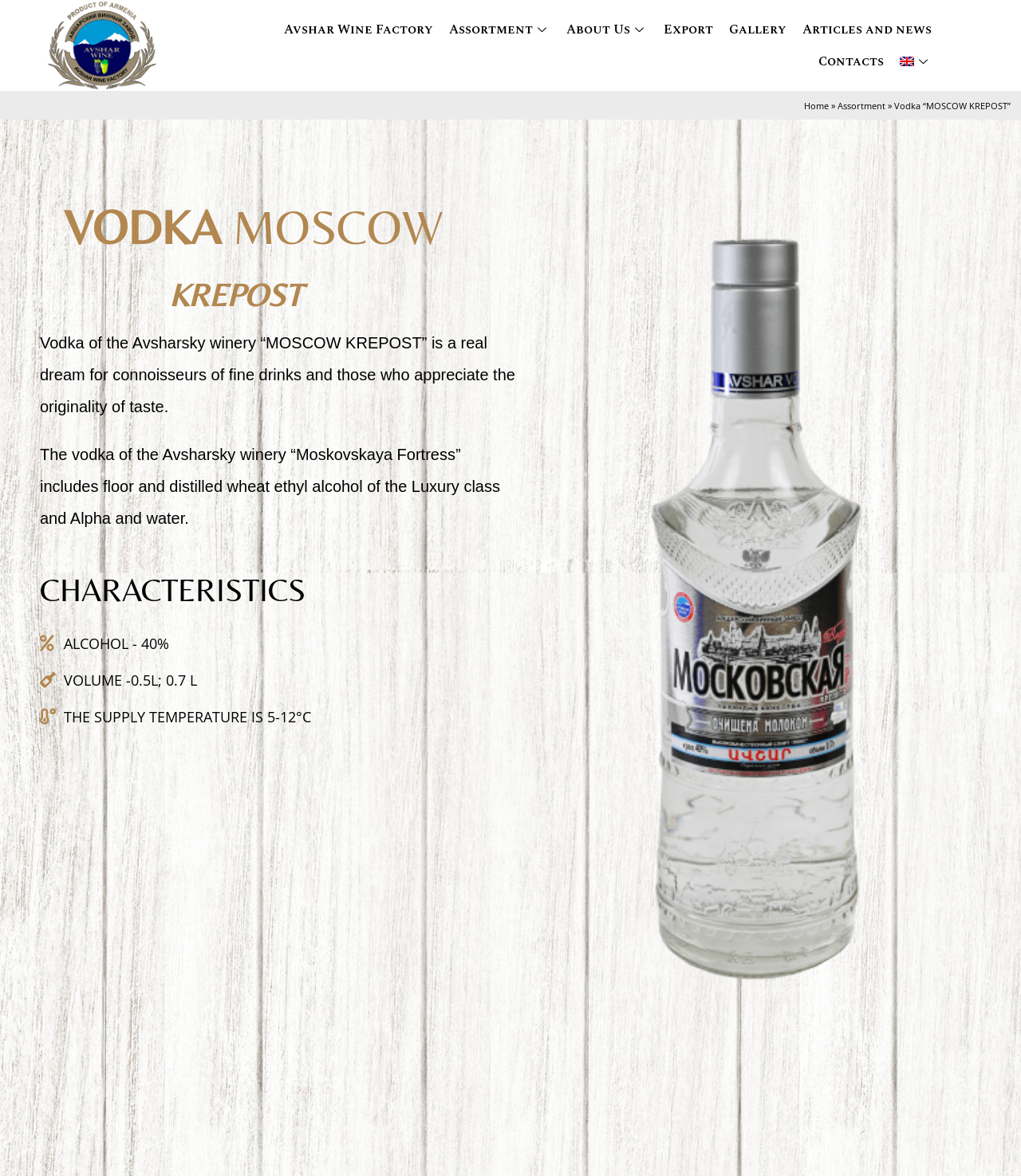What is the recommended supply temperature for the vodka? Please answer the question using a single word or phrase based on the image.

5-12°C